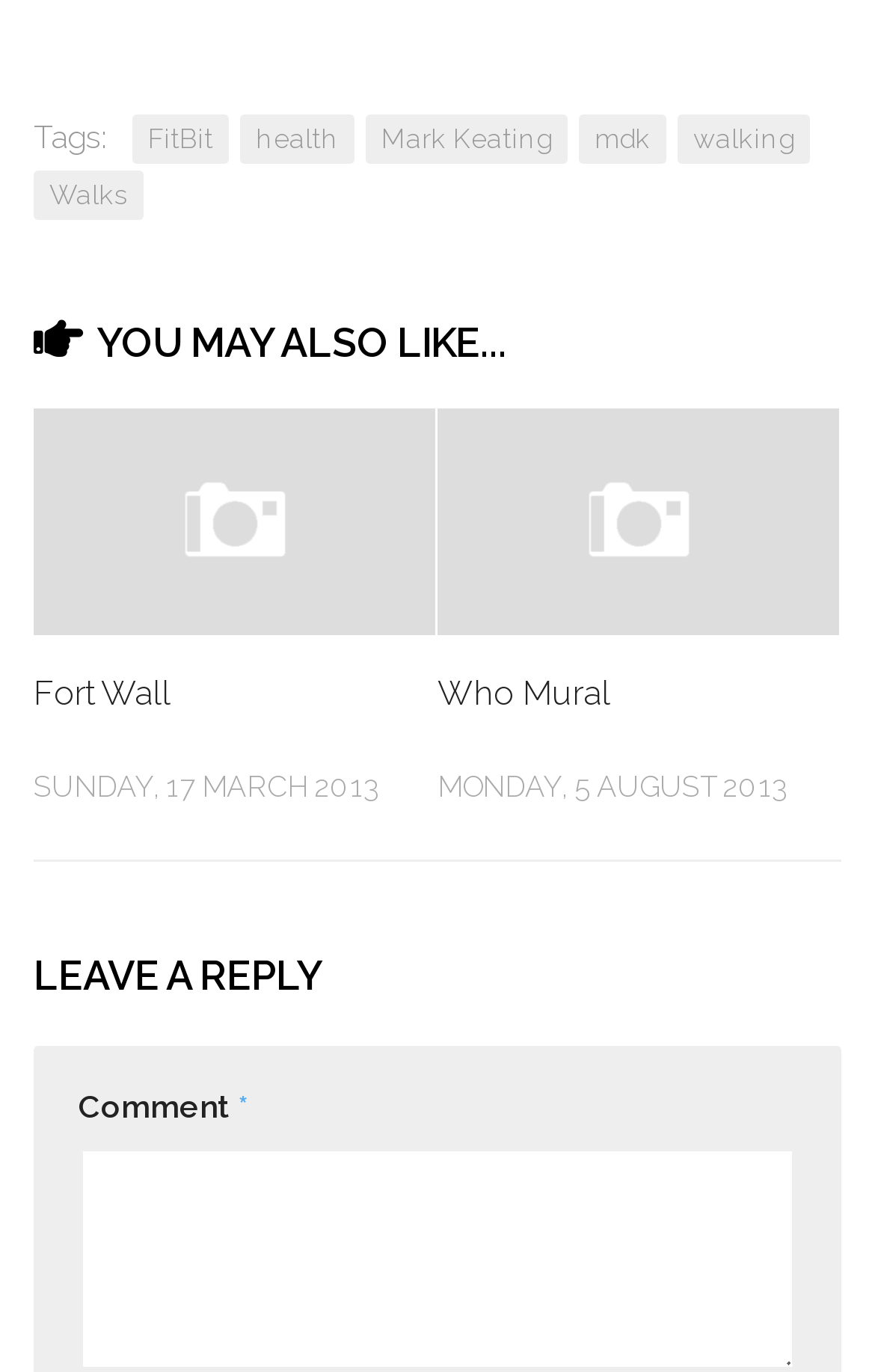What is the date of the 'Who Mural' article?
Based on the image, answer the question with a single word or brief phrase.

MONDAY, 5 AUGUST 2013